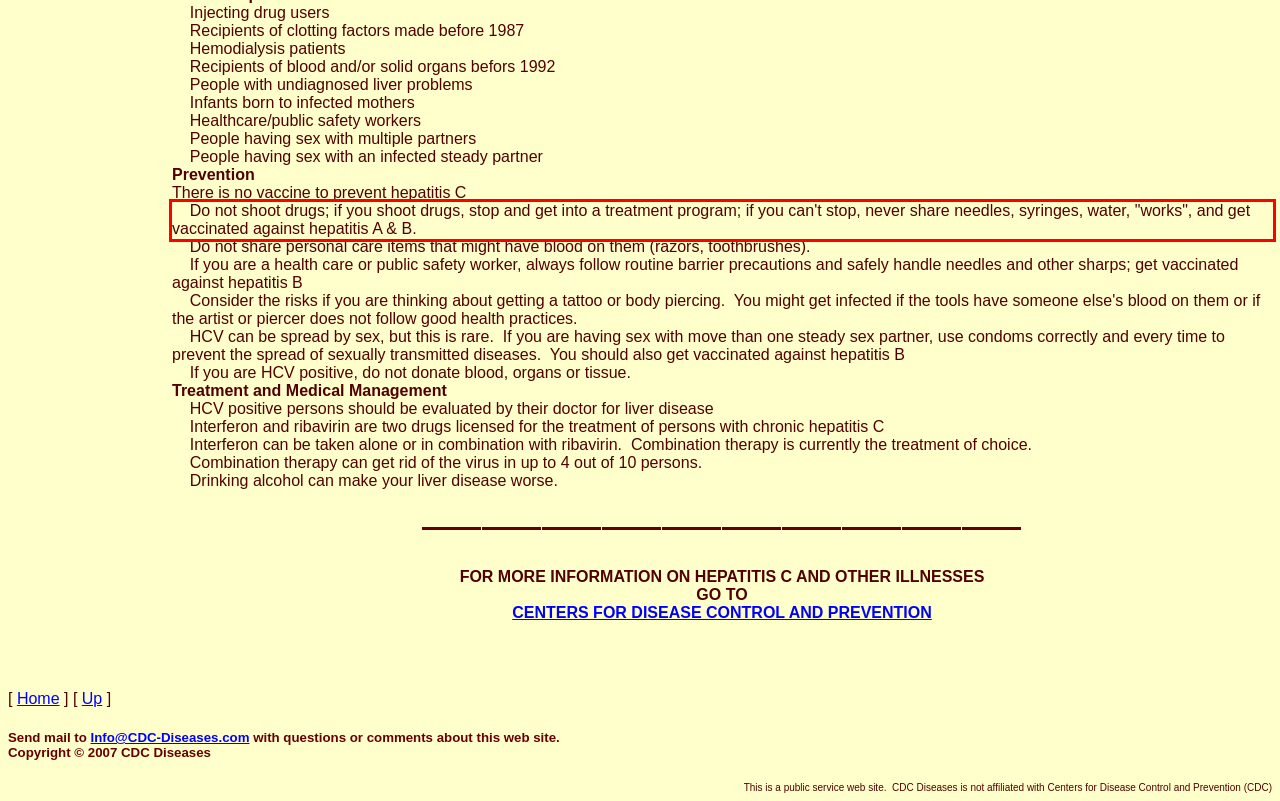The screenshot provided shows a webpage with a red bounding box. Apply OCR to the text within this red bounding box and provide the extracted content.

Do not shoot drugs; if you shoot drugs, stop and get into a treatment program; if you can't stop, never share needles, syringes, water, "works", and get vaccinated against hepatitis A & B.